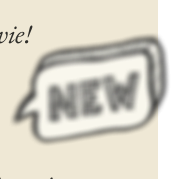With reference to the image, please provide a detailed answer to the following question: What is the tone of the backdrop?

The image features a softly toned backdrop, which enhances the message's visibility and invites viewers to make inquiries about this new addition.